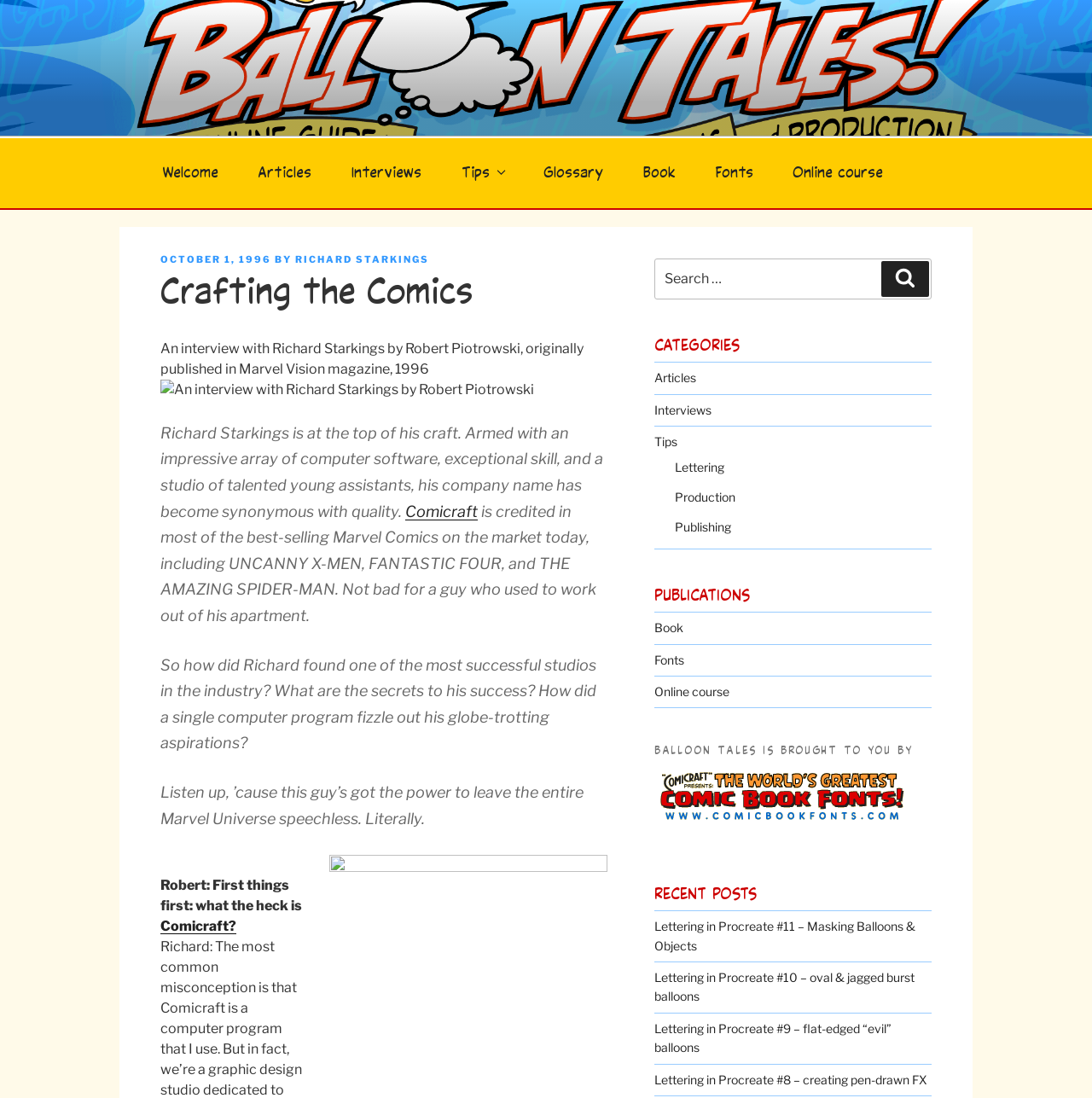Please determine the bounding box coordinates of the element to click on in order to accomplish the following task: "Click on the 'BALLOON TALES' link". Ensure the coordinates are four float numbers ranging from 0 to 1, i.e., [left, top, right, bottom].

[0.147, 0.037, 0.417, 0.071]